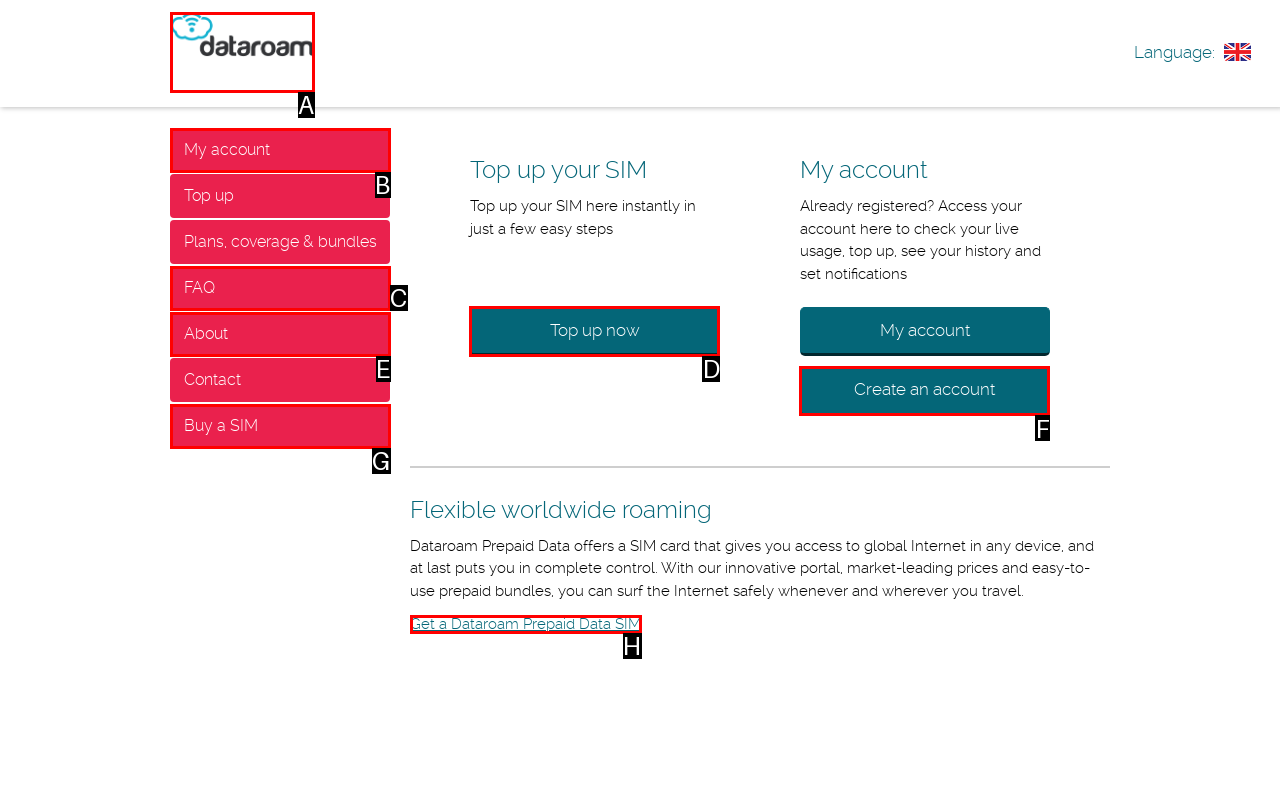Pick the HTML element that corresponds to the description: Top up now
Answer with the letter of the correct option from the given choices directly.

D